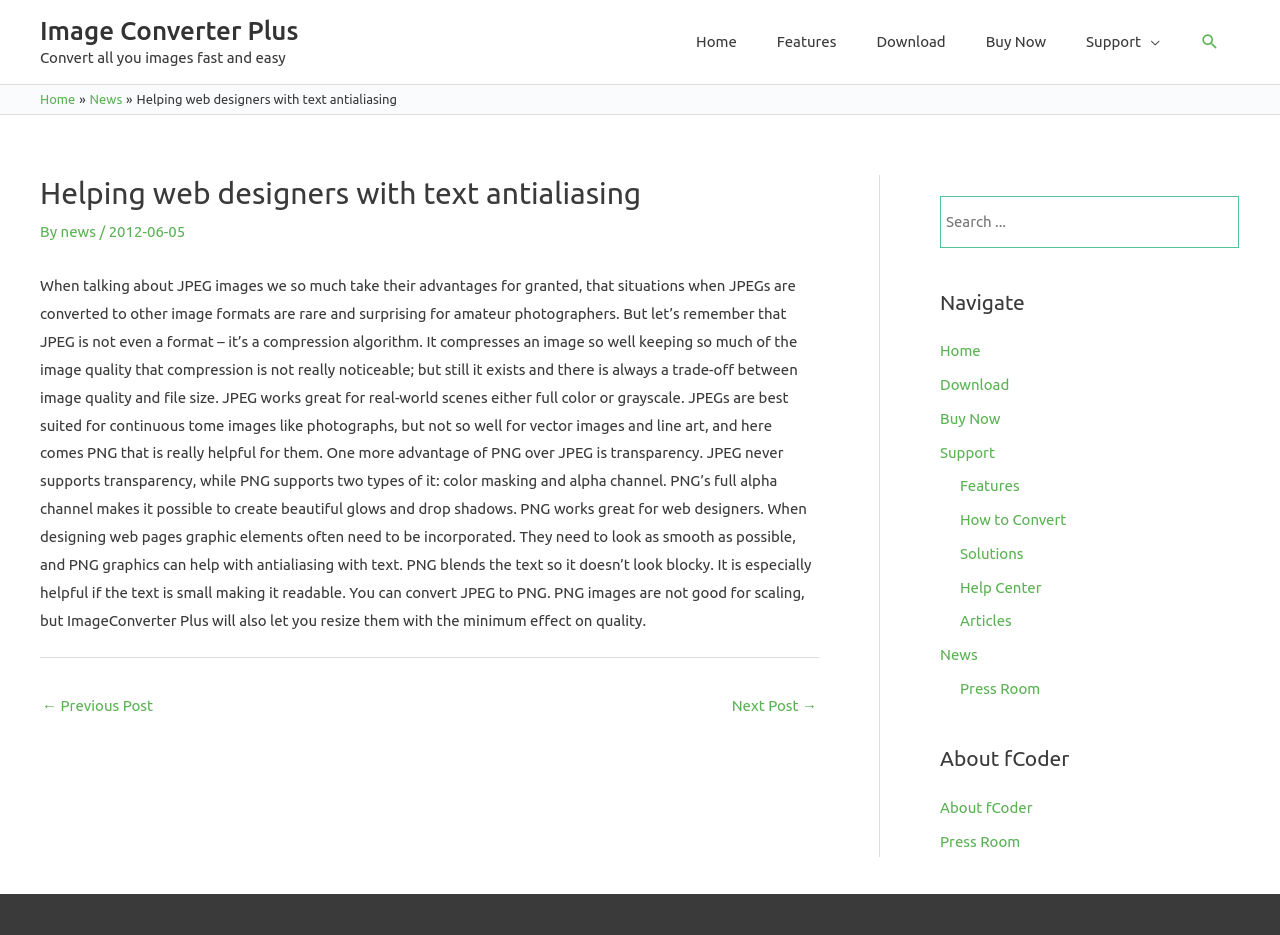What is the navigation section at the top right?
Provide an in-depth and detailed explanation in response to the question.

The navigation section at the top right contains links to 'Home', 'Features', 'Download', 'Buy Now', and 'Support', which suggests that it is a site navigation menu.